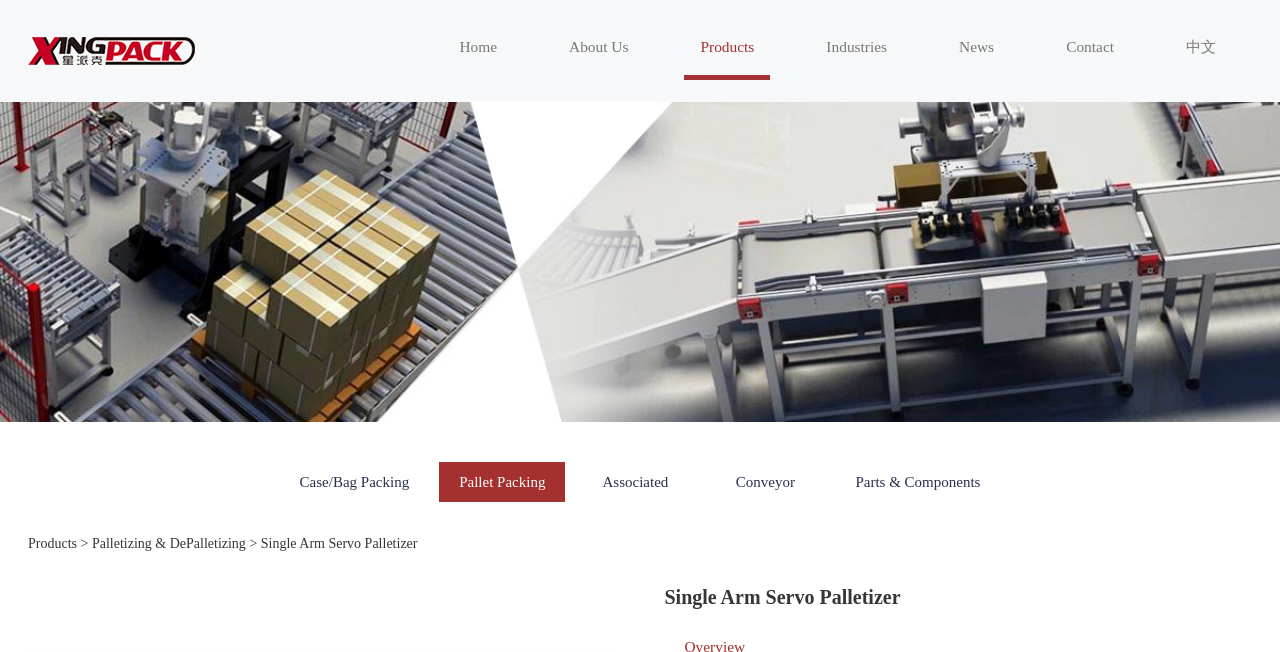Locate the bounding box coordinates of the element's region that should be clicked to carry out the following instruction: "Contact XingPack Automation Co., Ltd". The coordinates need to be four float numbers between 0 and 1, i.e., [left, top, right, bottom].

[0.82, 0.0, 0.883, 0.156]